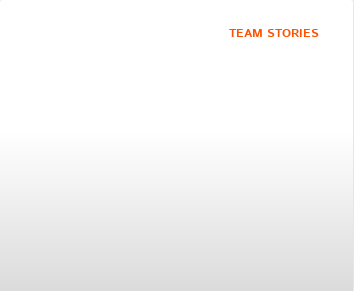What is the color of the top part of the background?
Kindly give a detailed and elaborate answer to the question.

The background features a gradient that transitions from white at the top to light gray at the bottom, creating a clean and modern aesthetic that draws attention to the text.